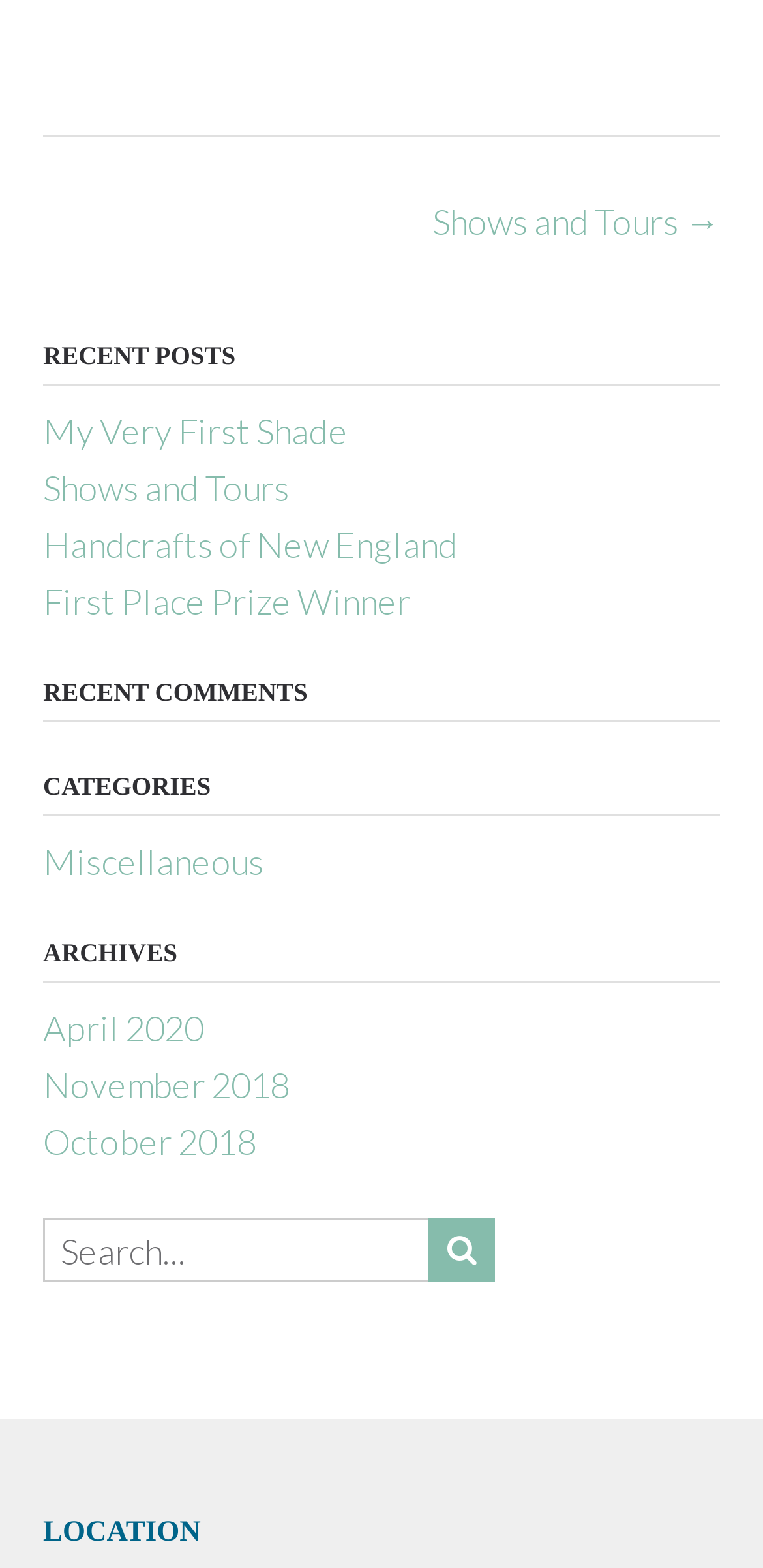What is the most recent month listed in the archives?
Answer the question with a detailed explanation, including all necessary information.

I looked at the links under the 'Archives' heading and found that the most recent month listed is 'April 2020', which is the first link in the list.